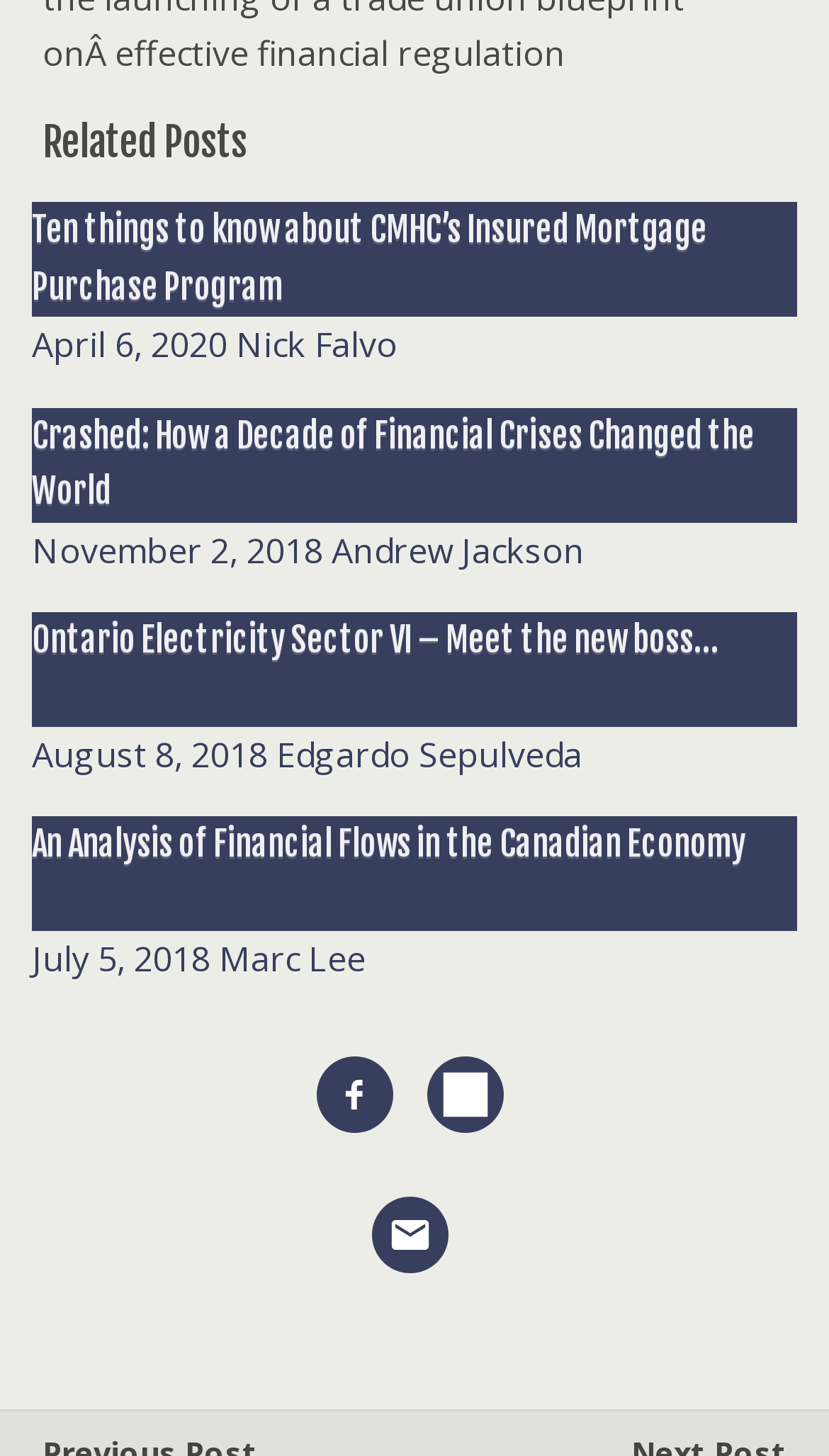Using the provided element description: "August 8, 2018", determine the bounding box coordinates of the corresponding UI element in the screenshot.

[0.038, 0.502, 0.323, 0.534]